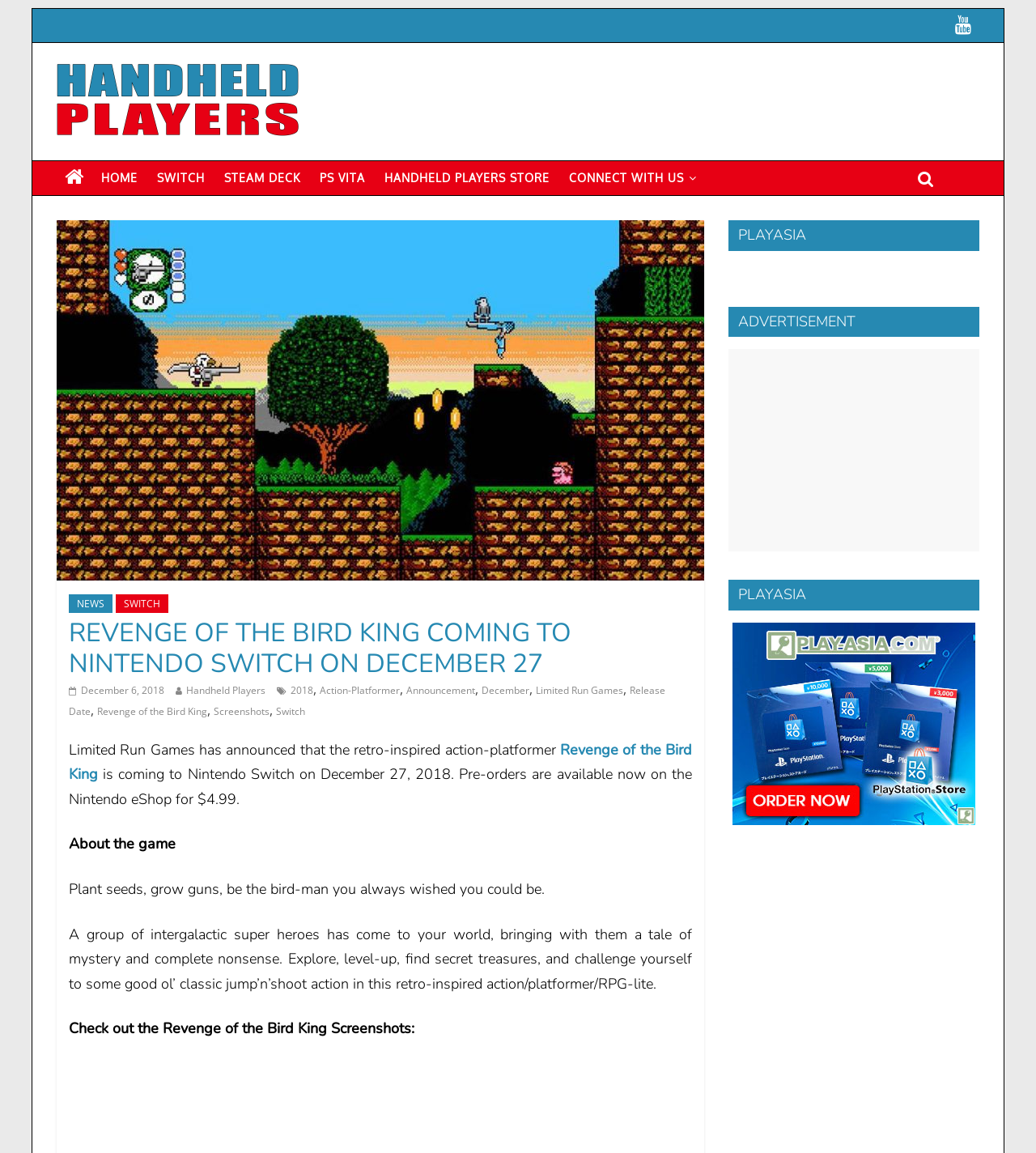Describe all the visual and textual components of the webpage comprehensively.

The webpage is about the announcement of the retro-inspired action-platformer game "Revenge of the Bird King" coming to Nintendo Switch on December 27, 2018. At the top of the page, there is a navigation menu with links to "HOME", "SWITCH", "STEAM DECK", "PS VITA", "HANDHELD PLAYERS STORE", and "CONNECT WITH US". Below the navigation menu, there is a large image of the game "Revenge of the Bird King Nintendo Switch".

The main content of the page is divided into two sections. The left section has a heading "REVENGE OF THE BIRD KING COMING TO NINTENDO SWITCH ON DECEMBER 27" and a brief article about the game's announcement, including the release date and price. The article is accompanied by several links to related topics, such as "Action-Platformer", "Announcement", "Limited Run Games", and "Release Date".

The right section of the page has three complementary sections, each with a heading "PLAYASIA" or "ADVERTISEMENT". These sections contain images and links to external websites or advertisements.

At the bottom of the page, there is a section about the game's description, which includes a brief summary of the game's storyline and gameplay. This section is followed by a link to "Revenge of the Bird King Screenshots" and a gallery of screenshots from the game.

Throughout the page, there are several social media links and icons, including Facebook, Twitter, and Instagram, which allow users to connect with the website and share the content.